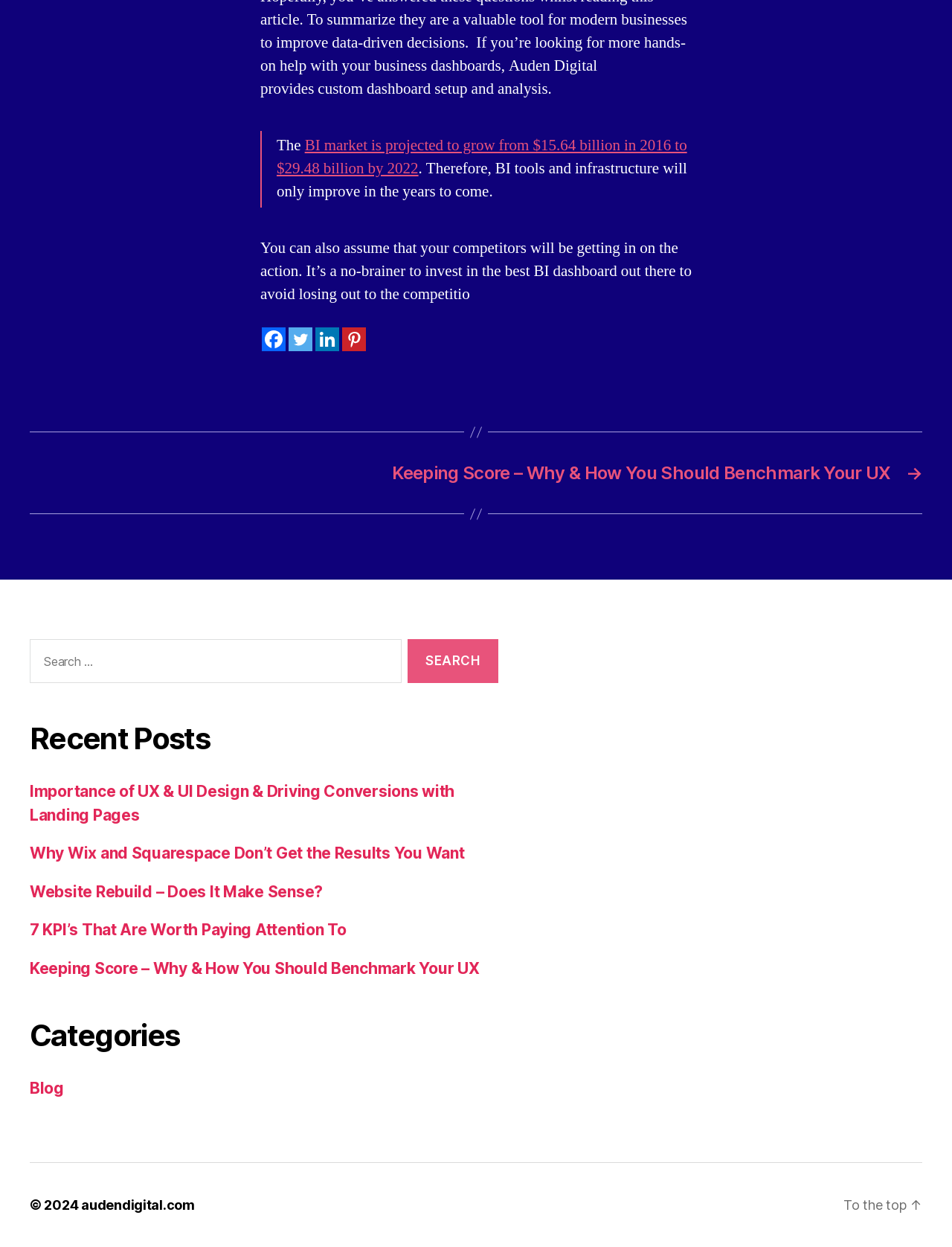Specify the bounding box coordinates of the area that needs to be clicked to achieve the following instruction: "Explore the blog category".

[0.031, 0.865, 0.067, 0.88]